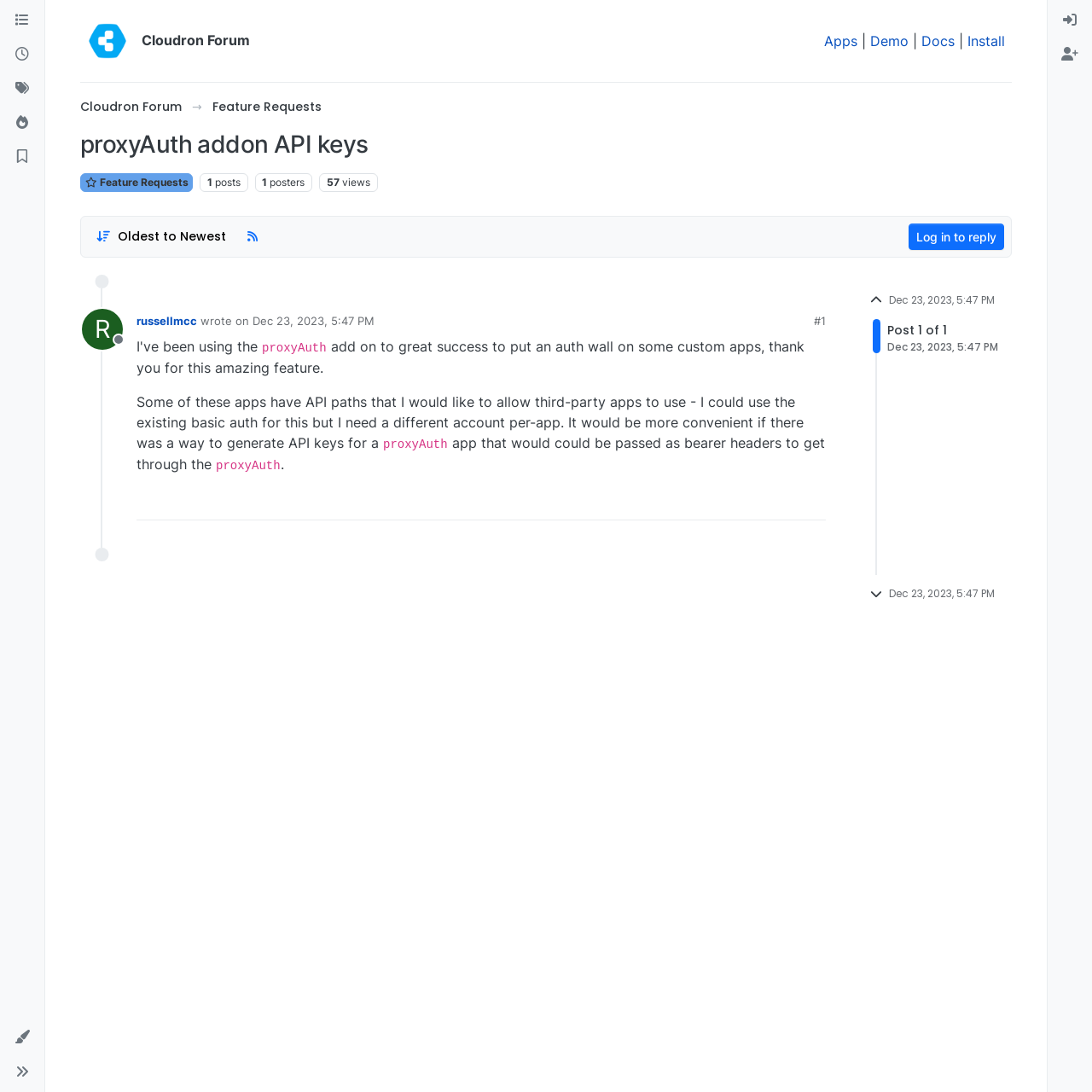Locate the bounding box coordinates of the element to click to perform the following action: 'Click on the 'RSS Feed' link'. The coordinates should be given as four float values between 0 and 1, in the form of [left, top, right, bottom].

[0.22, 0.205, 0.242, 0.228]